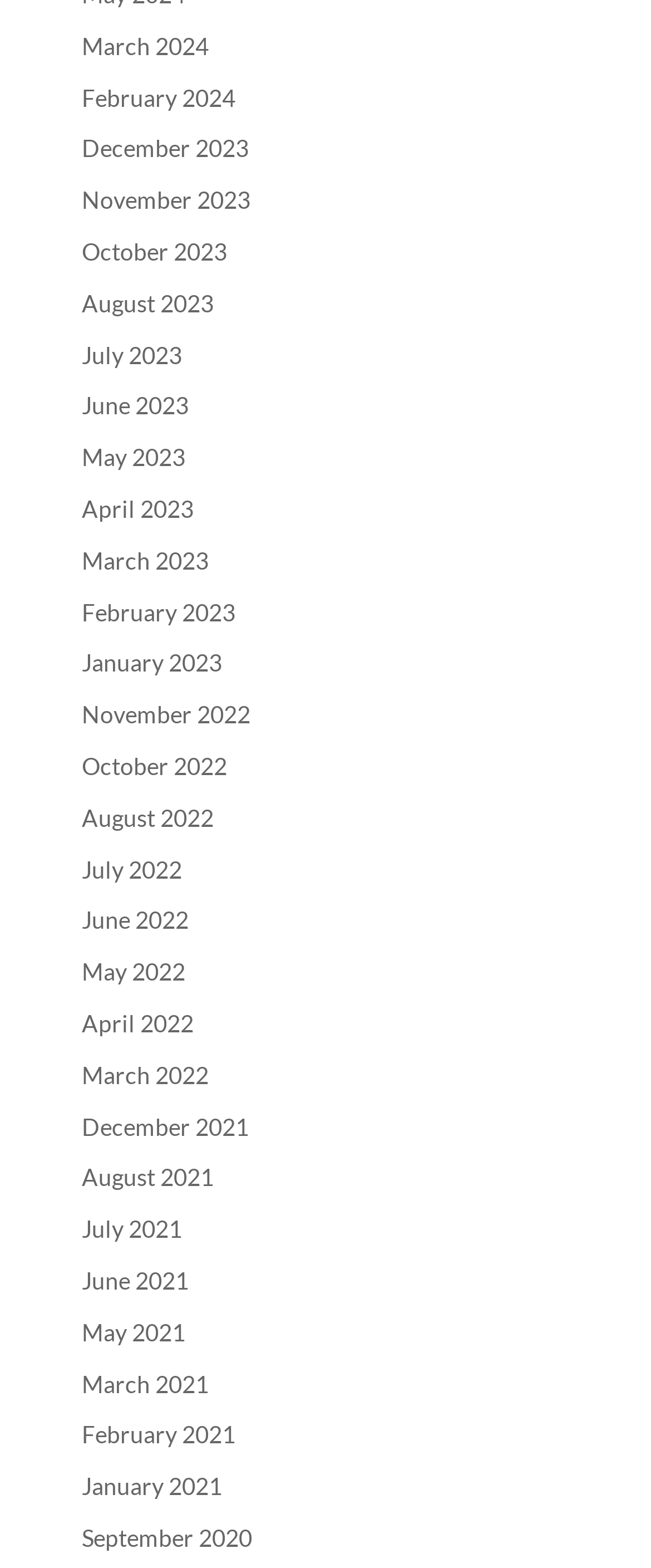Specify the bounding box coordinates of the region I need to click to perform the following instruction: "Read about Energy Efficiency terms". The coordinates must be four float numbers in the range of 0 to 1, i.e., [left, top, right, bottom].

None